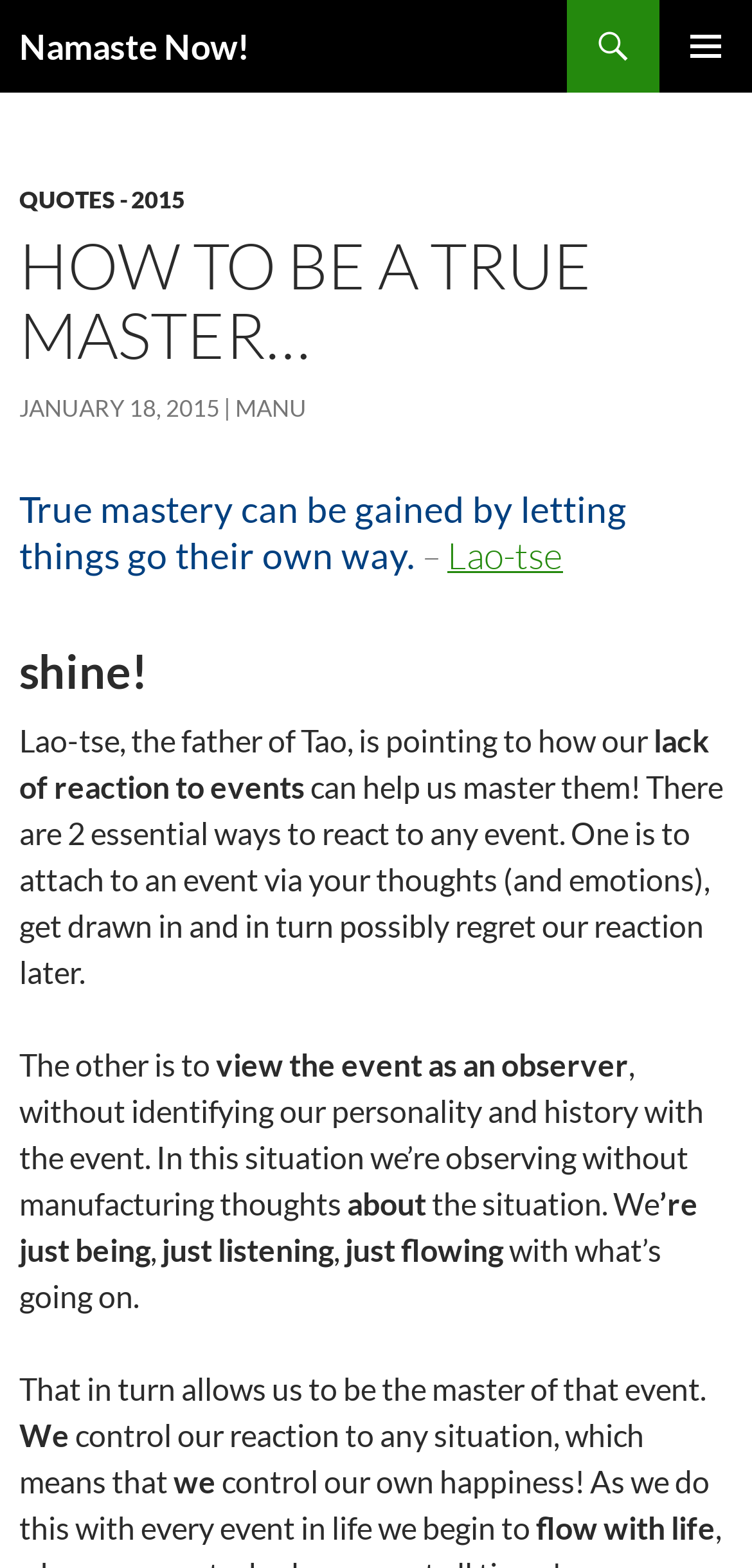Give an in-depth explanation of the webpage layout and content.

The webpage appears to be a blog post or article titled "How To Be A True Master…" from the website "Namaste Now!". At the top of the page, there is a heading with the website's name, followed by a button for the primary menu. Below this, there is a link to skip to the content.

The main content of the page is divided into sections. The first section has a heading "HOW TO BE A TRUE MASTER…" followed by a link to the date "JANUARY 18, 2015" and another link to the author "MANU". 

Below this, there is a blockquote with a quote from Lao-tse, "True mastery can be gained by letting things go their own way." The quote is attributed to Lao-tse, with a link to his name. 

The next section has a heading "shine!" followed by a series of paragraphs discussing the concept of true mastery. The text explains that Lao-tse is pointing to how our lack of reaction to events can help us master them. It then goes on to describe two essential ways to react to any event: attaching to an event via thoughts and emotions, or viewing the event as an observer without identifying with it. The text concludes by stating that controlling our reaction to any situation allows us to control our own happiness and flow with life.

Throughout the page, there are no images, but there are several links to other pages or sections, including "QUOTES - 2015" and "SKIP TO CONTENT". The overall layout is organized, with clear headings and concise text.